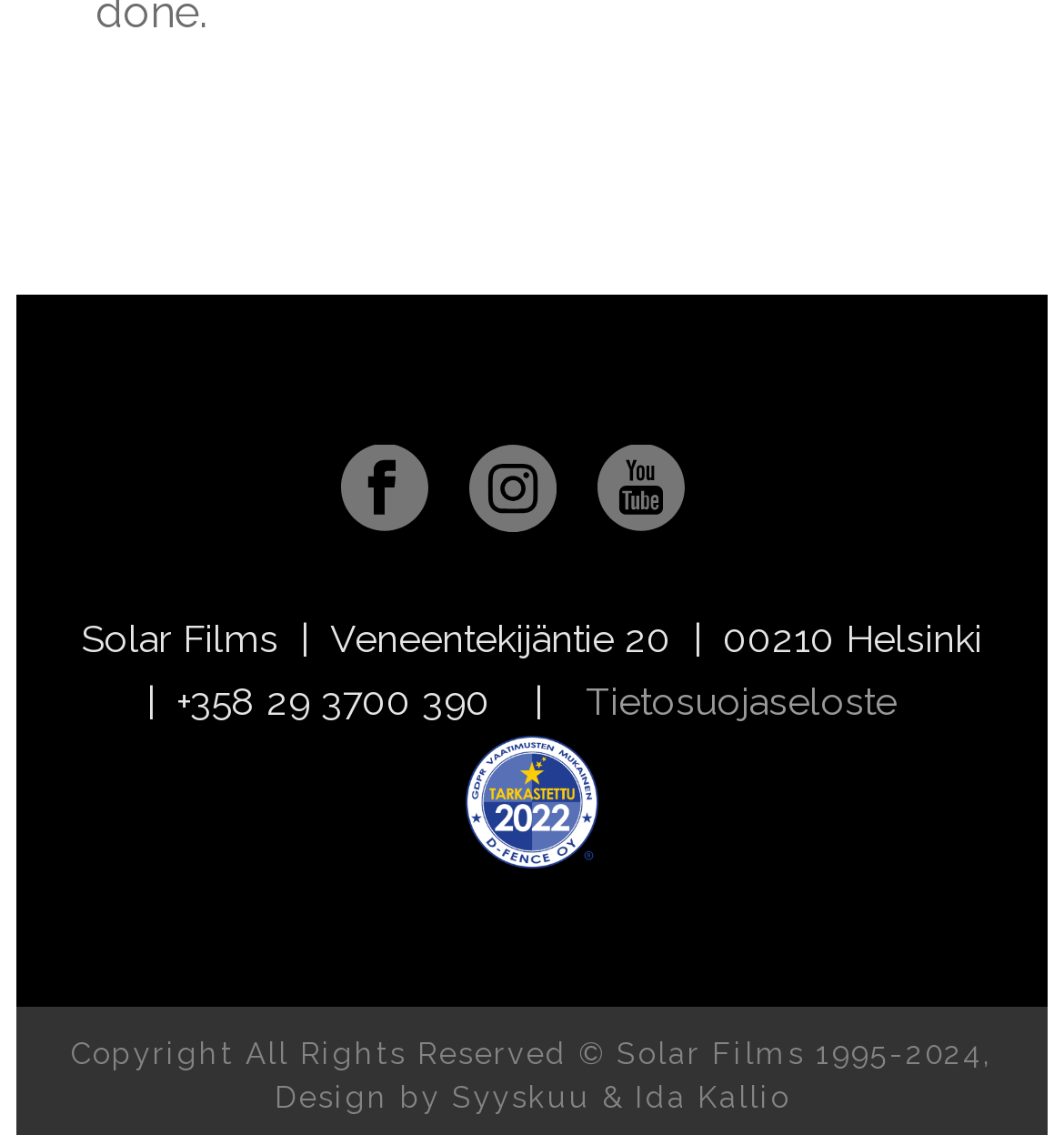What is the copyright year range?
Kindly offer a comprehensive and detailed response to the question.

The copyright year range can be found at the bottom of the page, in the static text element that reads 'Copyright All Rights Reserved © Solar Films 1995-2024, Design by'.